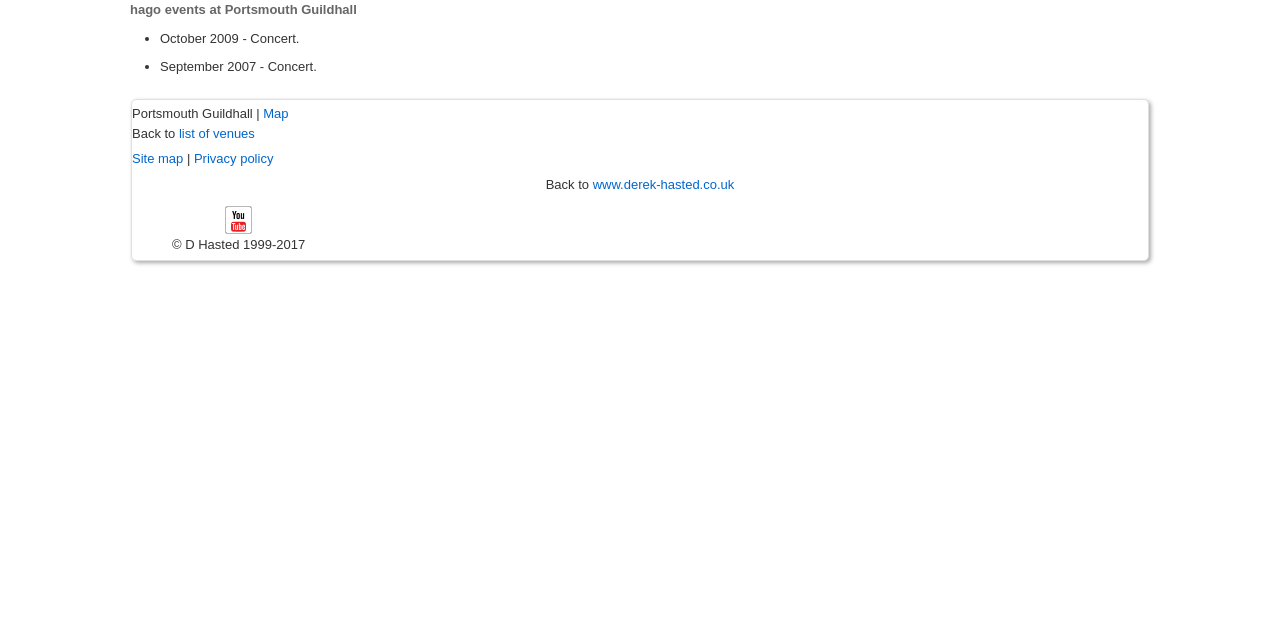Based on the description "Site map", find the bounding box of the specified UI element.

[0.103, 0.236, 0.143, 0.259]